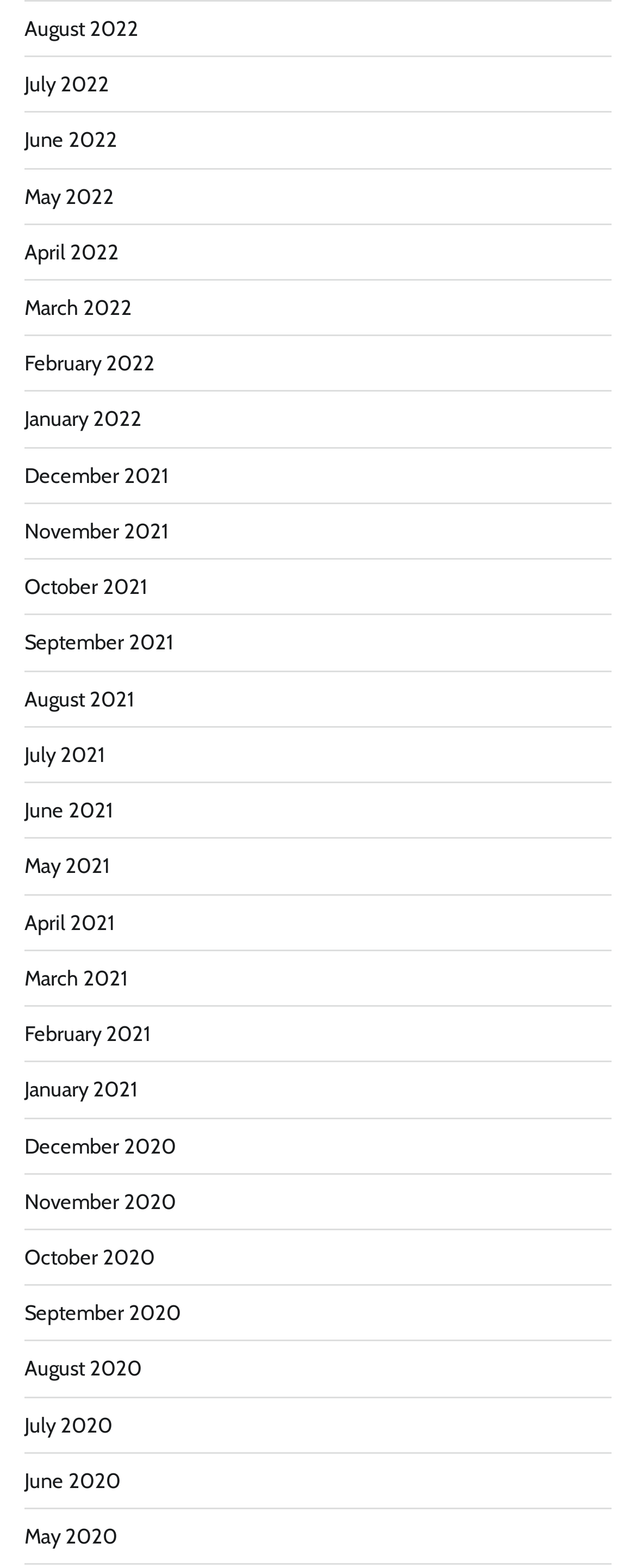Examine the screenshot and answer the question in as much detail as possible: Are the links organized in chronological order?

By analyzing the list of links, I noticed that they are organized in reverse chronological order, with the most recent month-year link (August 2022) at the top and the earliest month-year link (May 2020) at the bottom.